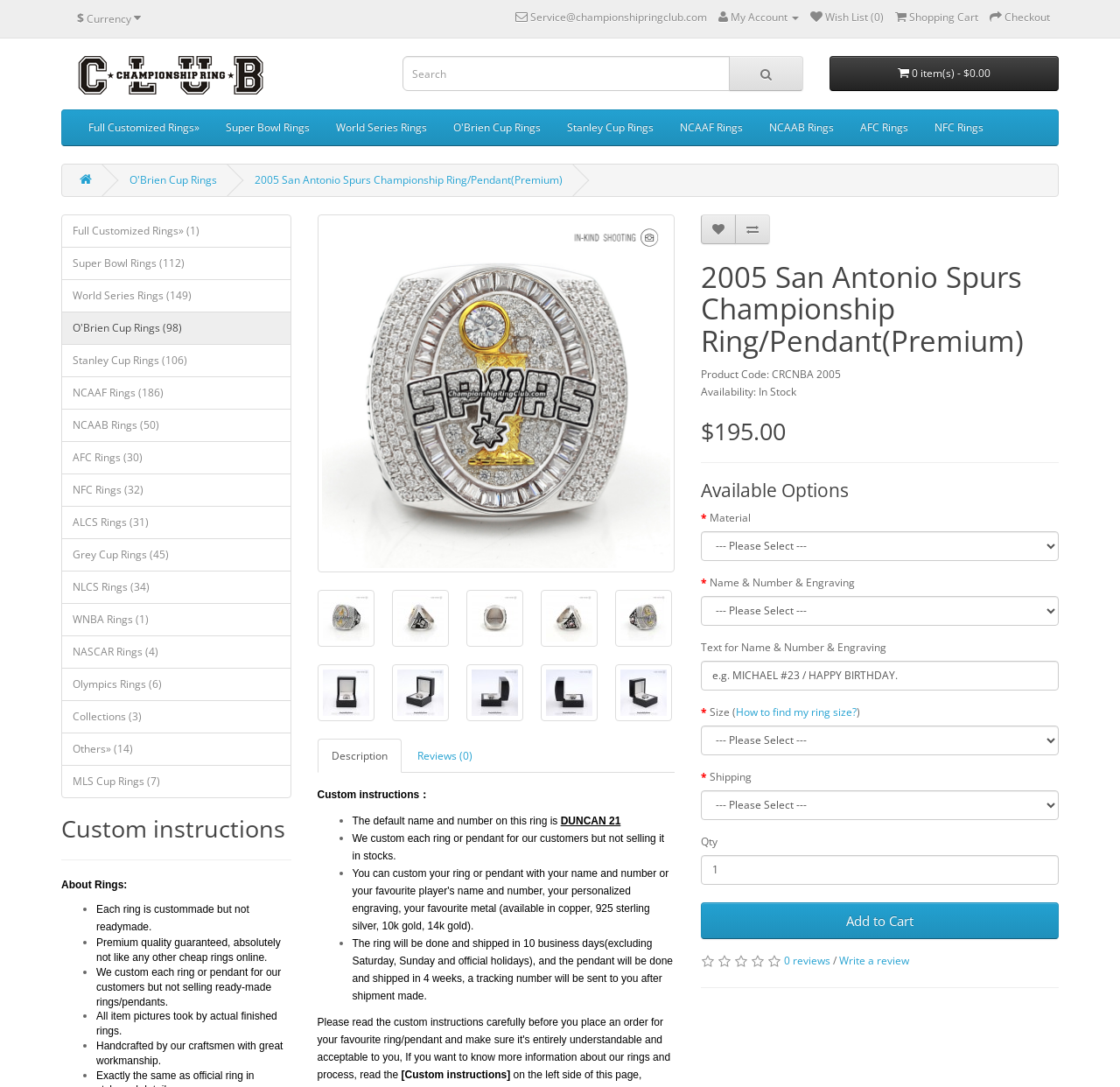Using the element description: "O'Brien Cup Rings", determine the bounding box coordinates. The coordinates should be in the format [left, top, right, bottom], with values between 0 and 1.

[0.393, 0.101, 0.495, 0.134]